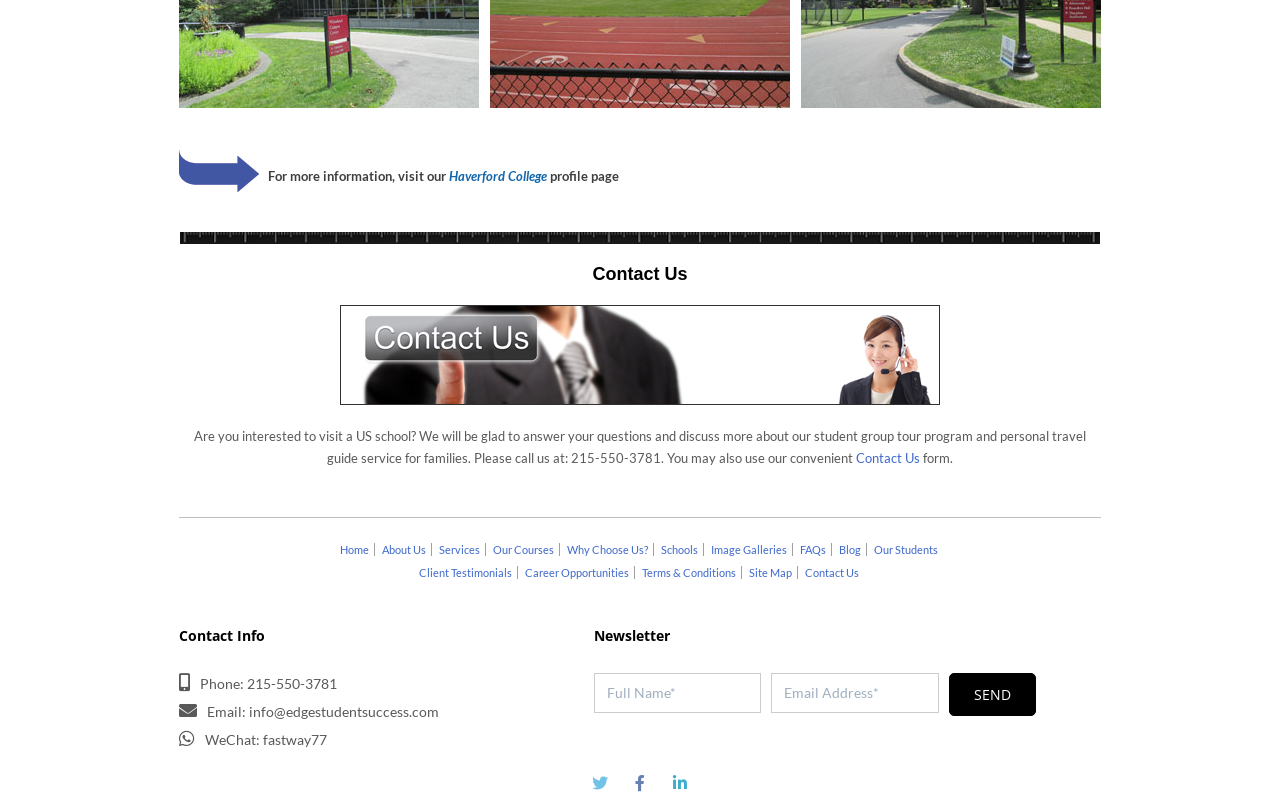Specify the bounding box coordinates of the area to click in order to execute this command: 'Fill in the full name'. The coordinates should consist of four float numbers ranging from 0 to 1, and should be formatted as [left, top, right, bottom].

[0.464, 0.835, 0.595, 0.885]